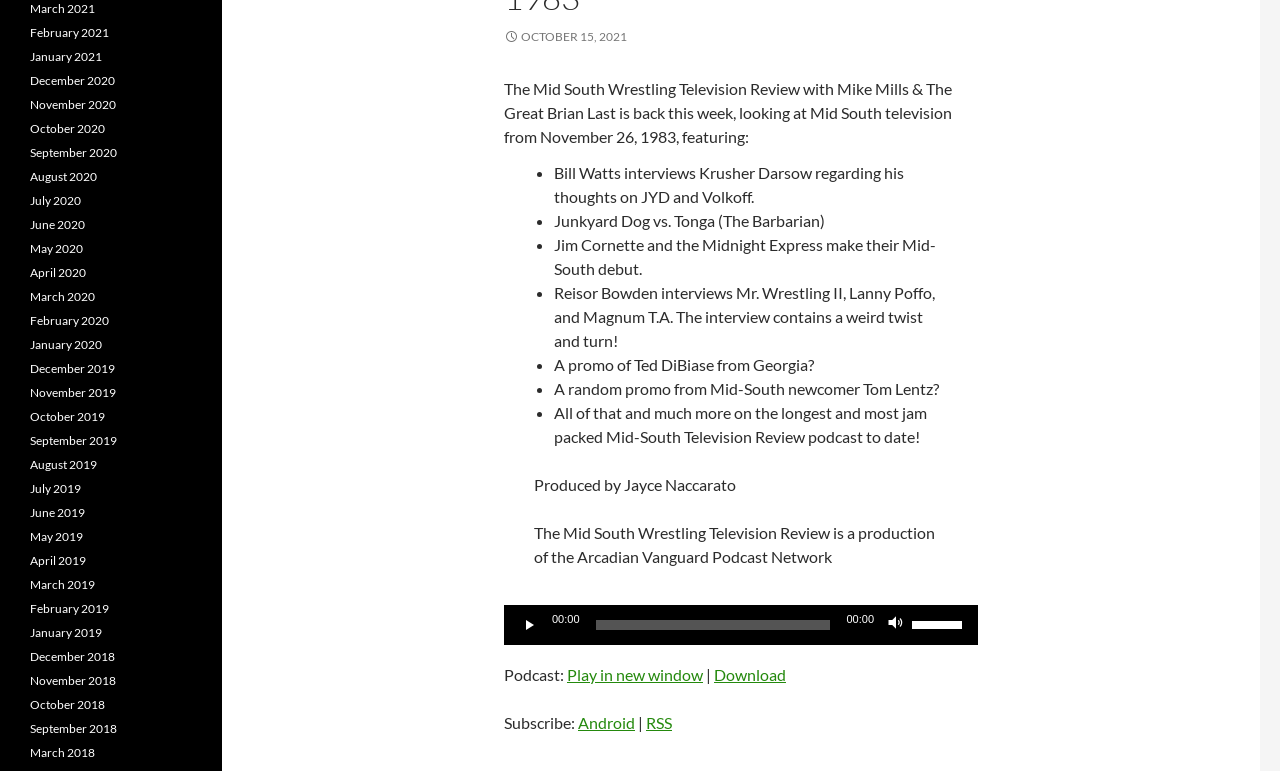From the screenshot, find the bounding box of the UI element matching this description: "Play in new window". Supply the bounding box coordinates in the form [left, top, right, bottom], each a float between 0 and 1.

[0.443, 0.863, 0.549, 0.887]